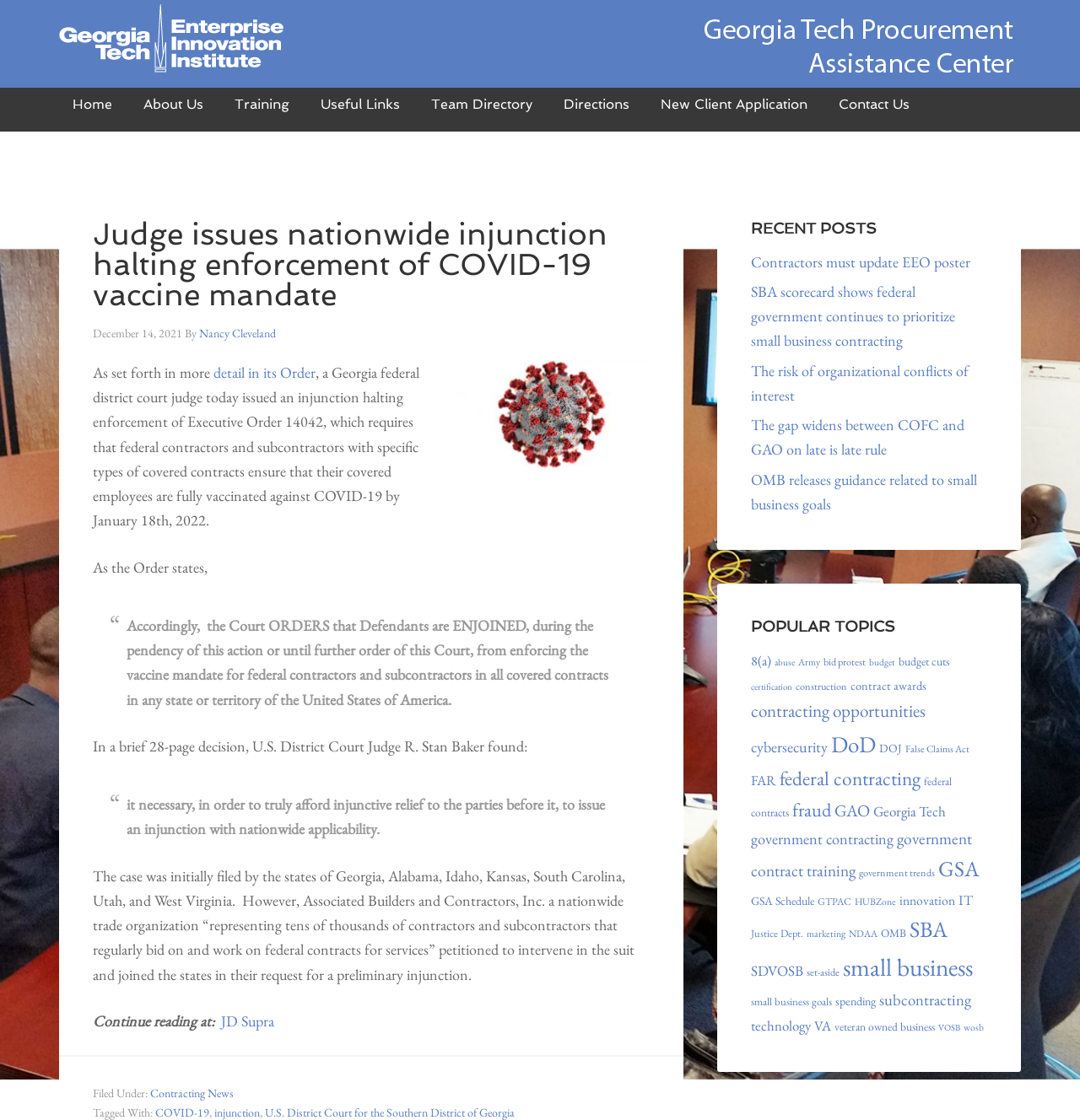Using the webpage screenshot, locate the HTML element that fits the following description and provide its bounding box: "Contractors must update EEO poster".

[0.695, 0.225, 0.898, 0.242]